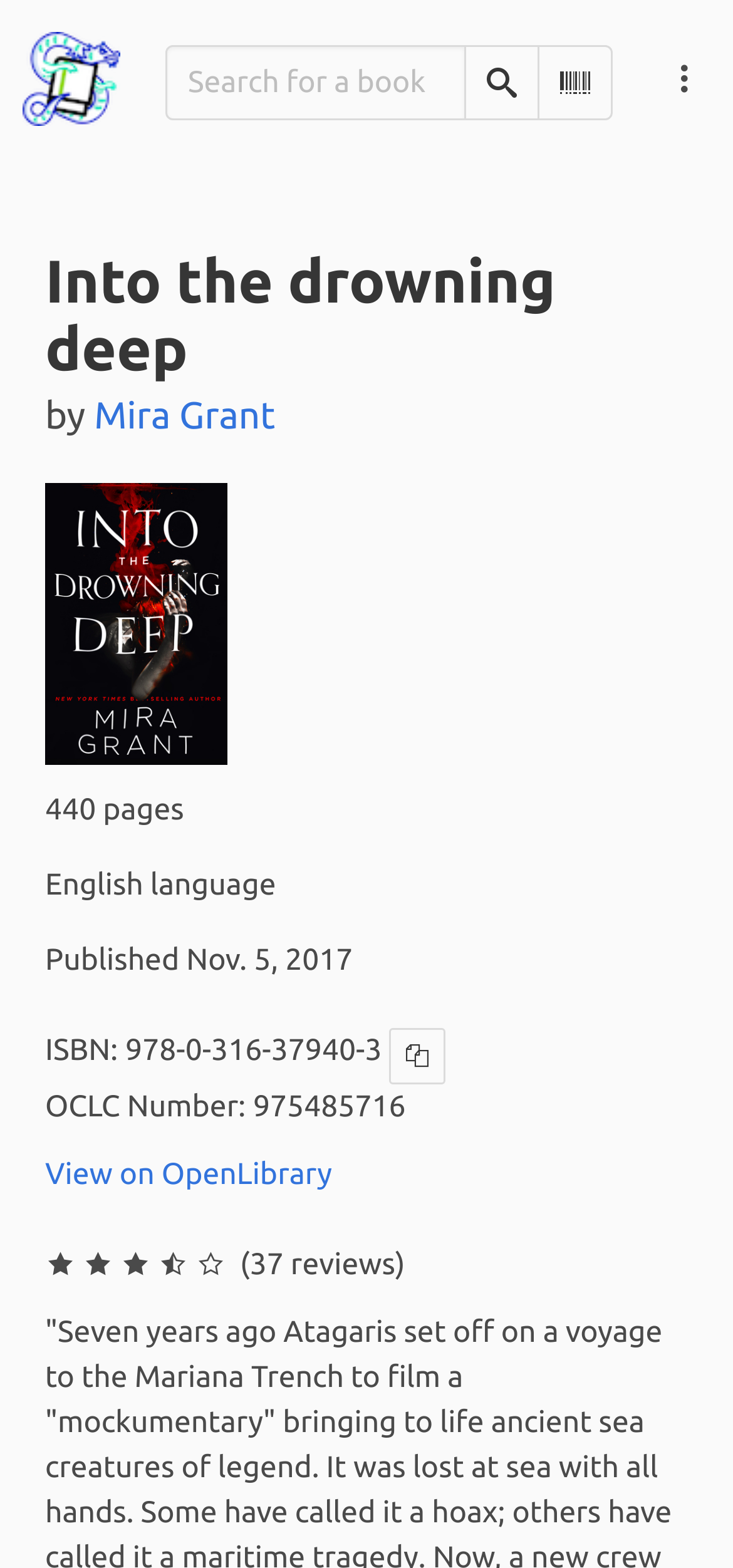Provide the bounding box coordinates for the UI element described in this sentence: "Search". The coordinates should be four float values between 0 and 1, i.e., [left, top, right, bottom].

[0.633, 0.029, 0.736, 0.077]